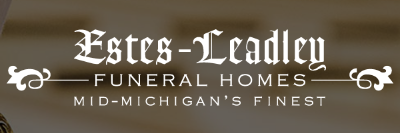Generate a comprehensive description of the image.

The image showcases the logo of Estes-Leadley Funeral Homes, prominently featuring the name "Estes-Leadley" in an elegant font at the top. Below, it states "FUNERAL HOMES" in bold lettering, emphasizing the nature of their services. The phrase "MID-MICHIGAN'S FINEST" is displayed beneath, highlighting the company's reputation in the region. The design reflects a traditional and respectful aesthetic, suitable for a funeral service provider, conveying a sense of comfort and professionalism to those seeking their services. The background appears to be a subtle, warm color, which complements the logo's sophisticated typography.